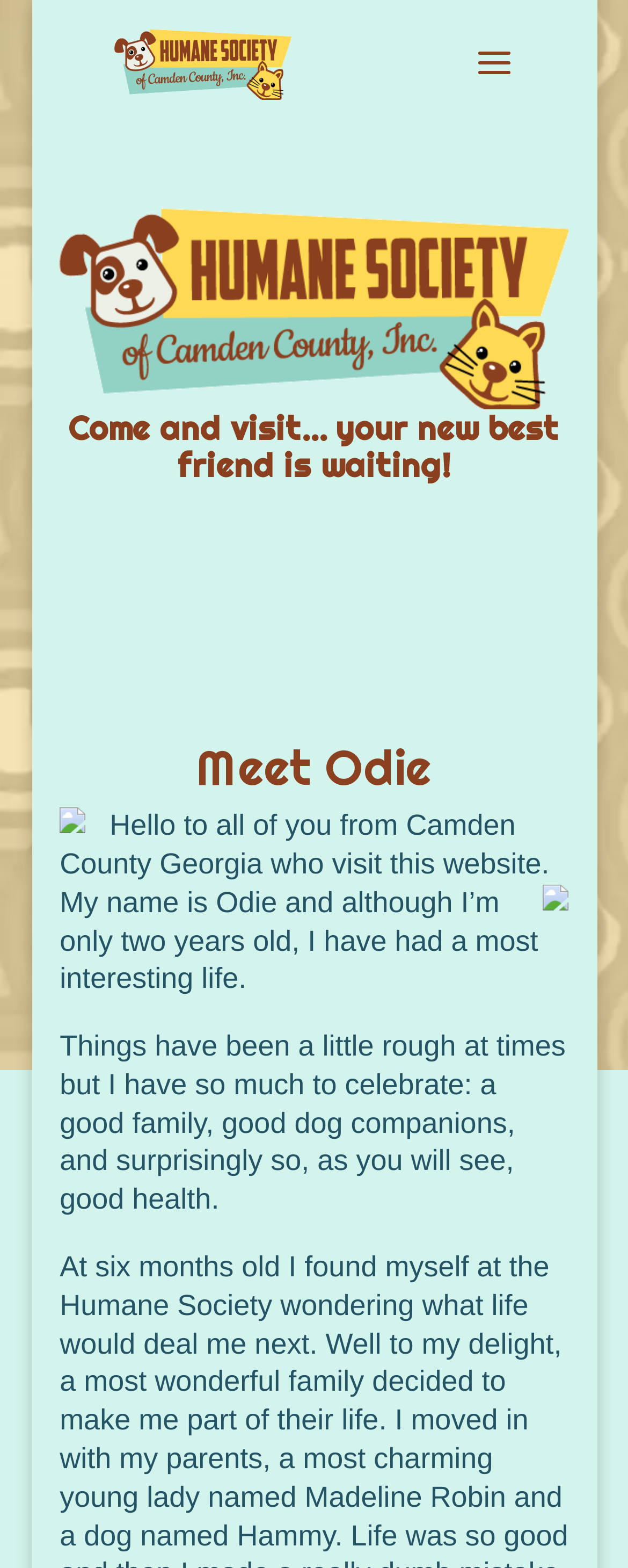Could you please study the image and provide a detailed answer to the question:
What is the purpose of the webpage?

The webpage seems to be dedicated to introducing Odie, a dog, and sharing his story, as evident from the heading 'Meet Odie' and the text that follows.